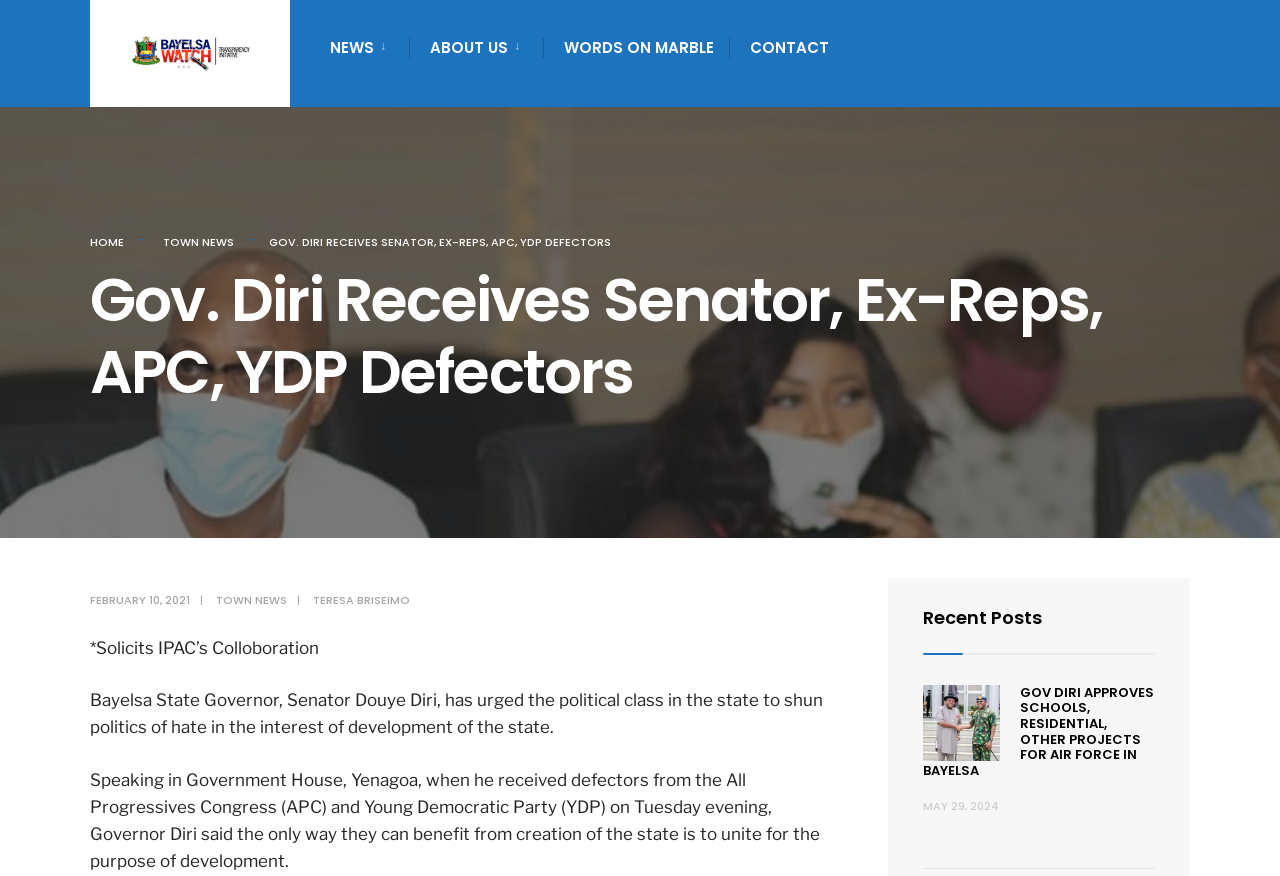Extract the bounding box coordinates for the described element: "June 2017". The coordinates should be represented as four float numbers between 0 and 1: [left, top, right, bottom].

None